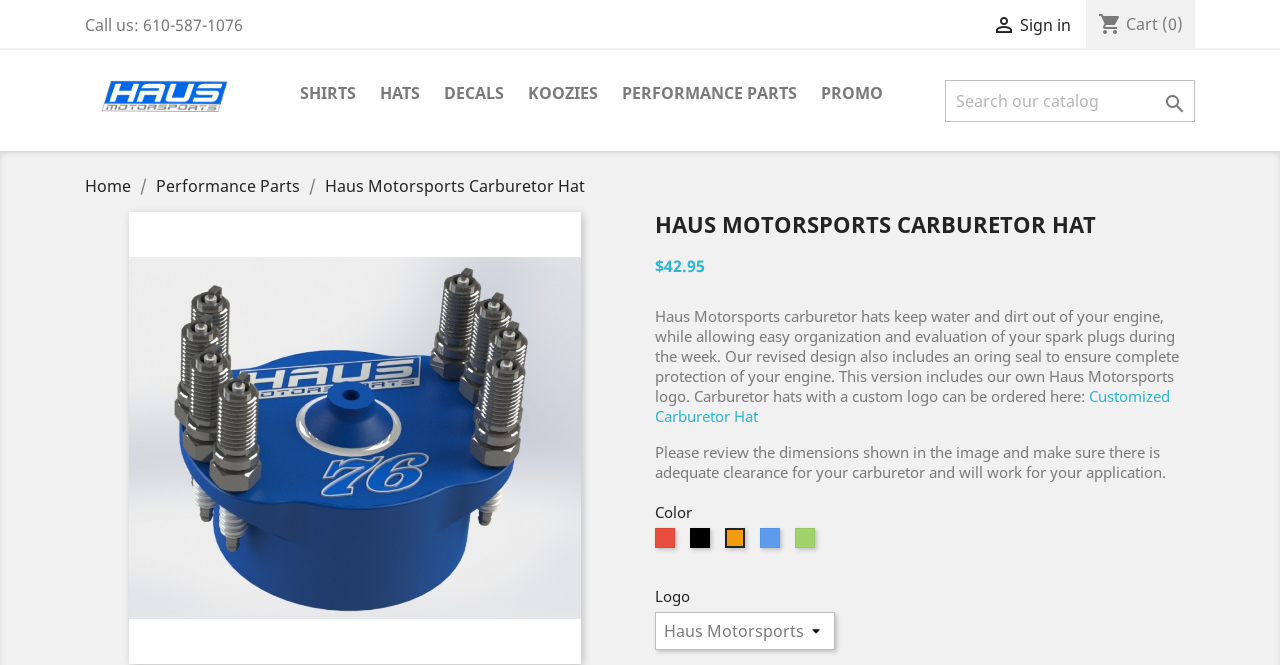Determine the bounding box coordinates of the region to click in order to accomplish the following instruction: "View Performance Parts". Provide the coordinates as four float numbers between 0 and 1, specifically [left, top, right, bottom].

[0.122, 0.263, 0.238, 0.296]